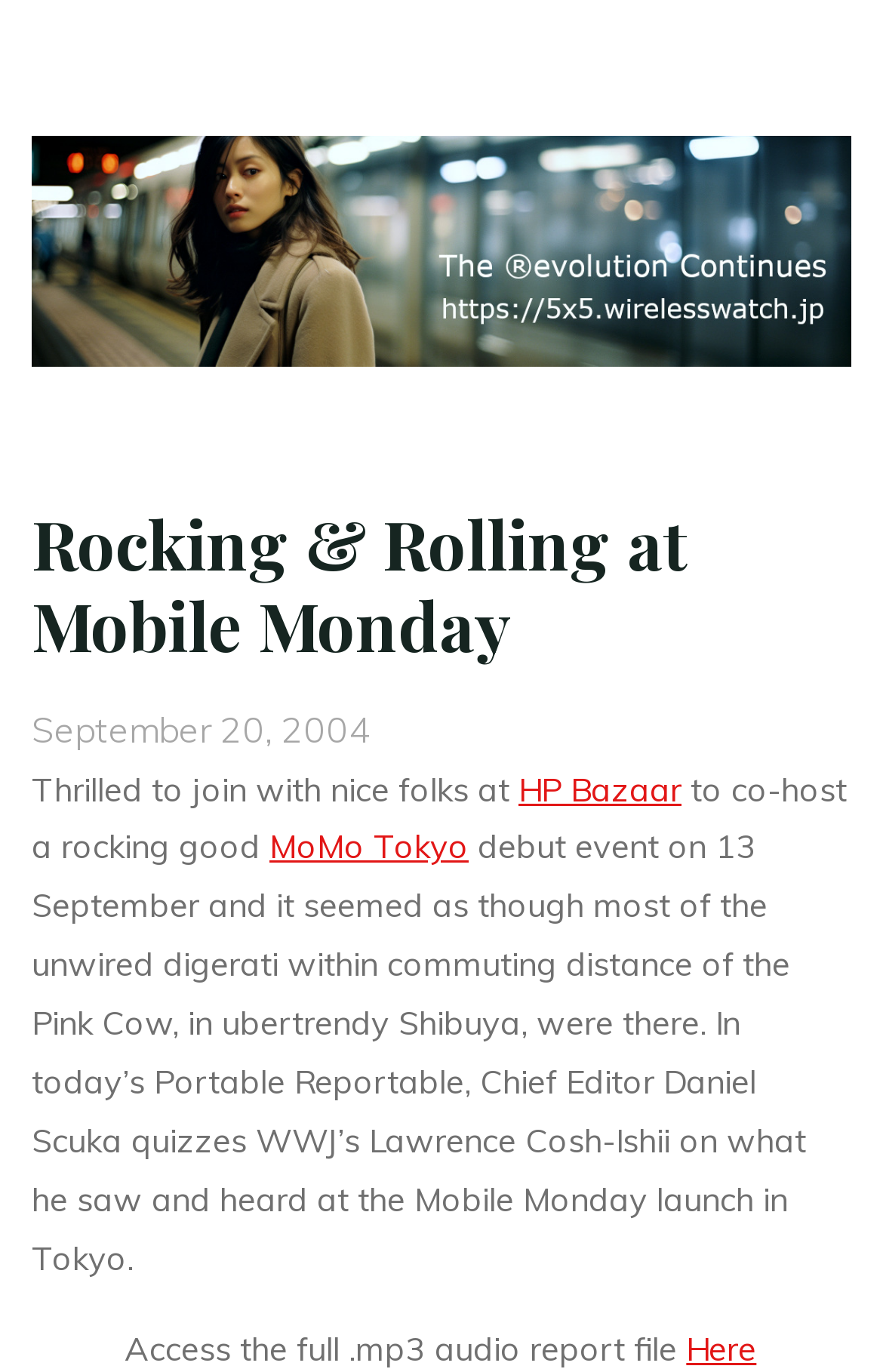Determine the bounding box of the UI element mentioned here: "Here". The coordinates must be in the format [left, top, right, bottom] with values ranging from 0 to 1.

[0.778, 0.97, 0.858, 0.999]